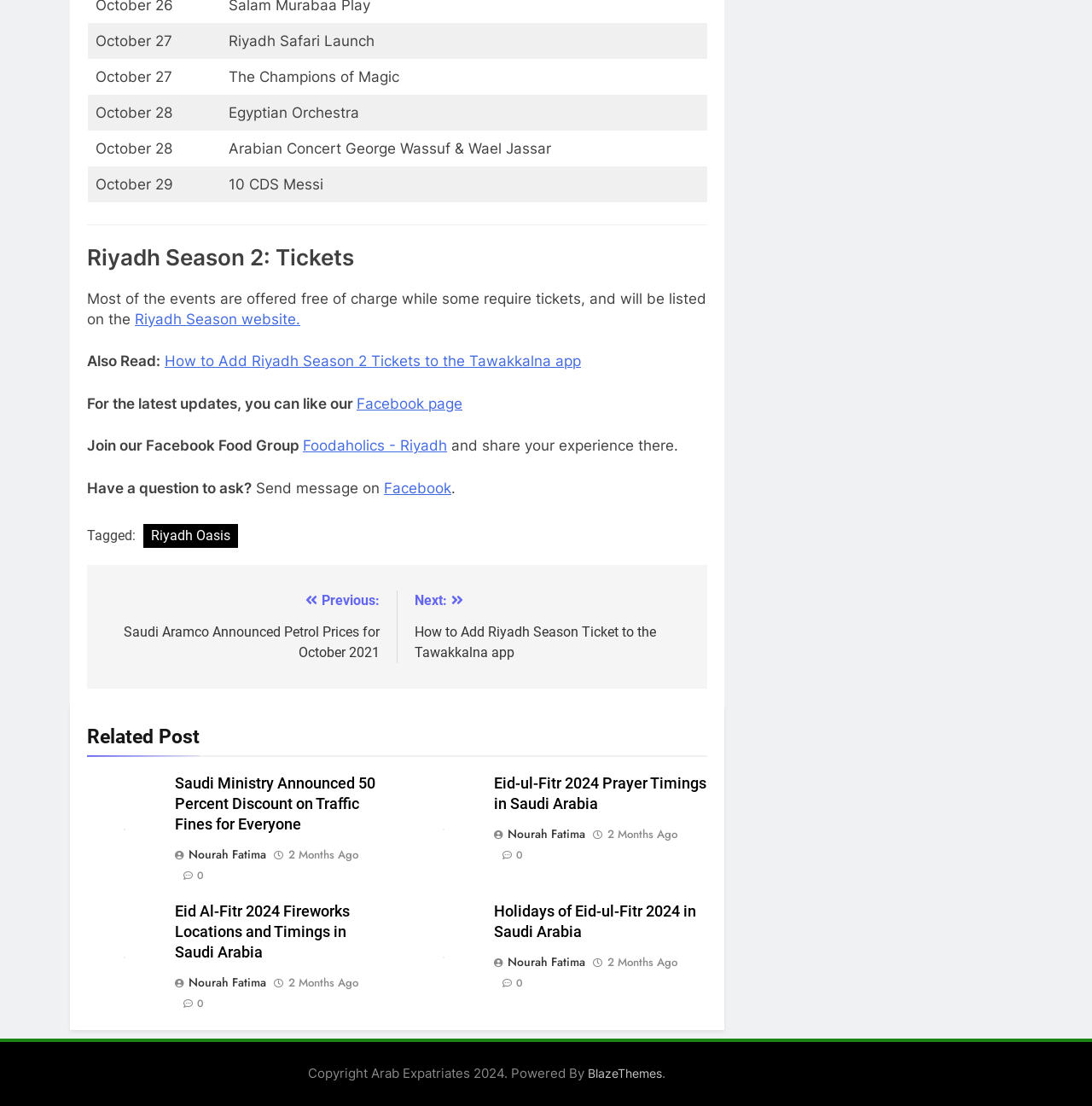How many related posts are shown?
Give a detailed and exhaustive answer to the question.

There are four articles shown under the 'Related Post' heading, each with a figure, heading, and links, so there are four related posts shown.